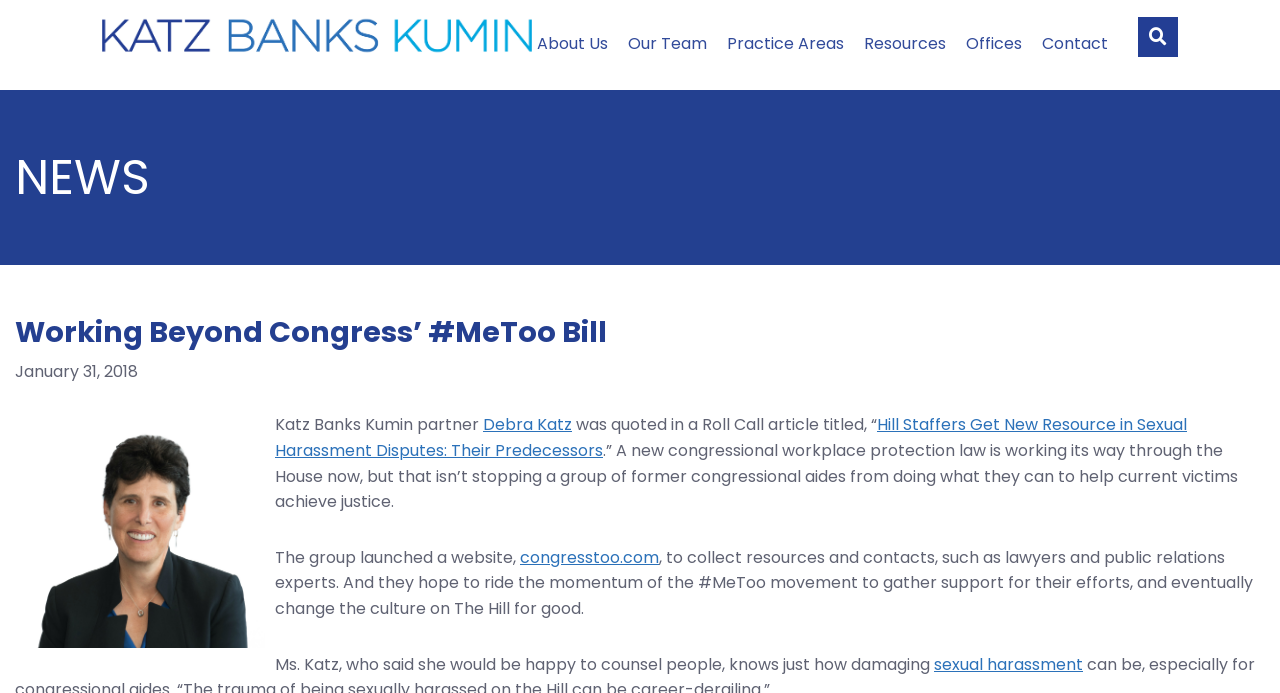Please provide the bounding box coordinates for the element that needs to be clicked to perform the following instruction: "Click the Katz Banks Kumin LLP logo". The coordinates should be given as four float numbers between 0 and 1, i.e., [left, top, right, bottom].

[0.08, 0.0, 0.416, 0.105]